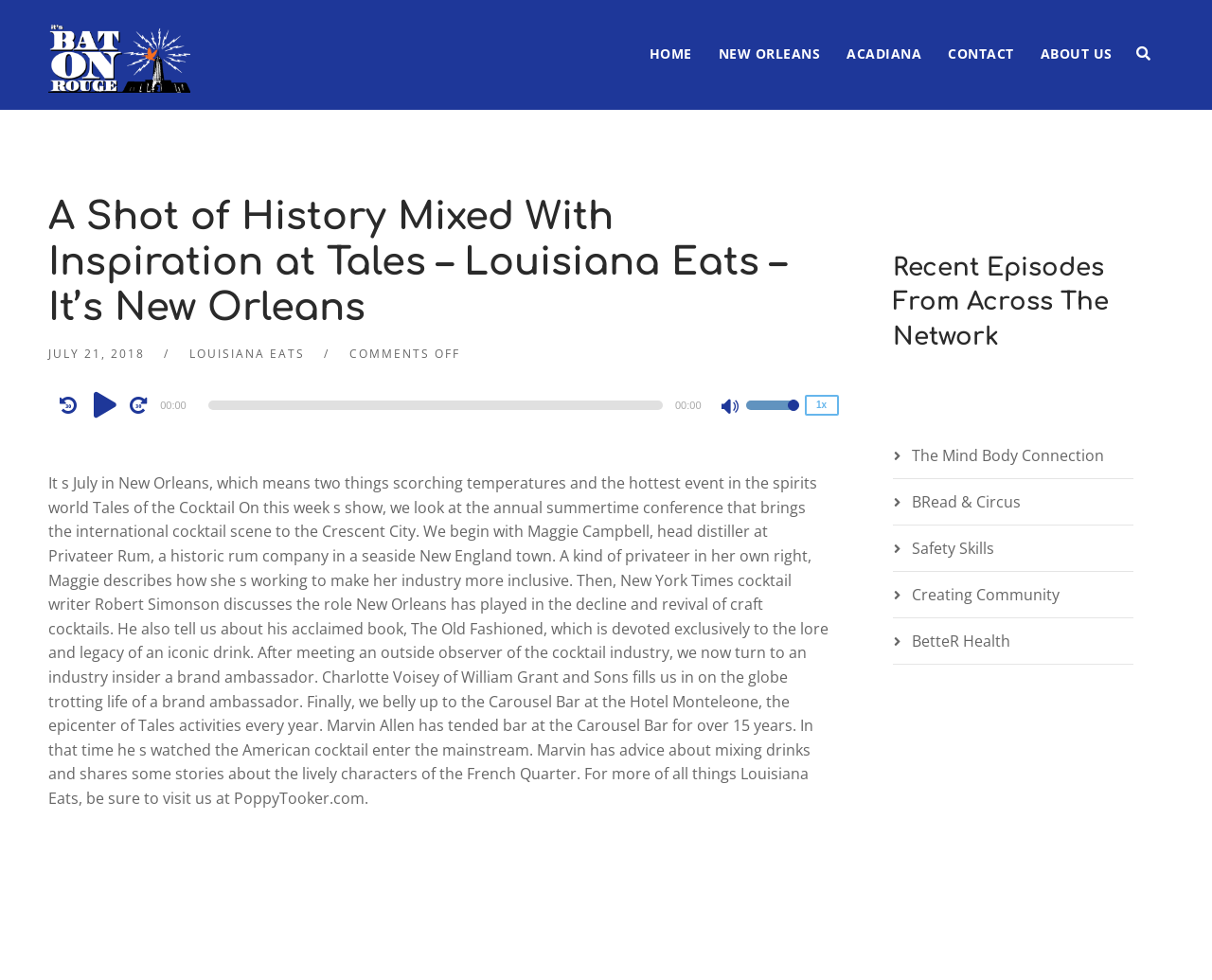Determine the bounding box coordinates of the region that needs to be clicked to achieve the task: "Share on Facebook".

None